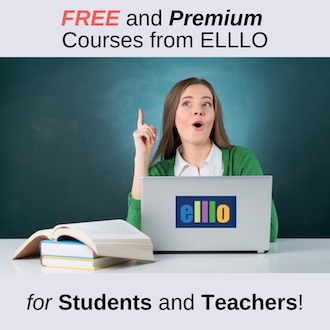Break down the image and describe each part extensively.

The image features an enthusiastic woman sitting at a desk, animatedly gesturing with her finger raised, suggesting a moment of inspiration or an idea. She is dressed in a green sweater over a light-colored shirt and appears engaged, likely addressing an audience or participating in a lesson. The background is a solid, dark color, enhancing her presence. In front of her, a laptop prominently displays the logo for ELLLO, accompanied by open books that hint at an educational context. 

The text overlay reads "FREE and Premium Courses from ELLLO for Students and Teachers!" indicating that the courses cater to both student and educator needs. The vibrant colors of the logo add a touch of energy to the visual, emphasizing the dynamic nature of the courses offered. Overall, the image encapsulates a modern learning environment and promotes accessible educational resources.